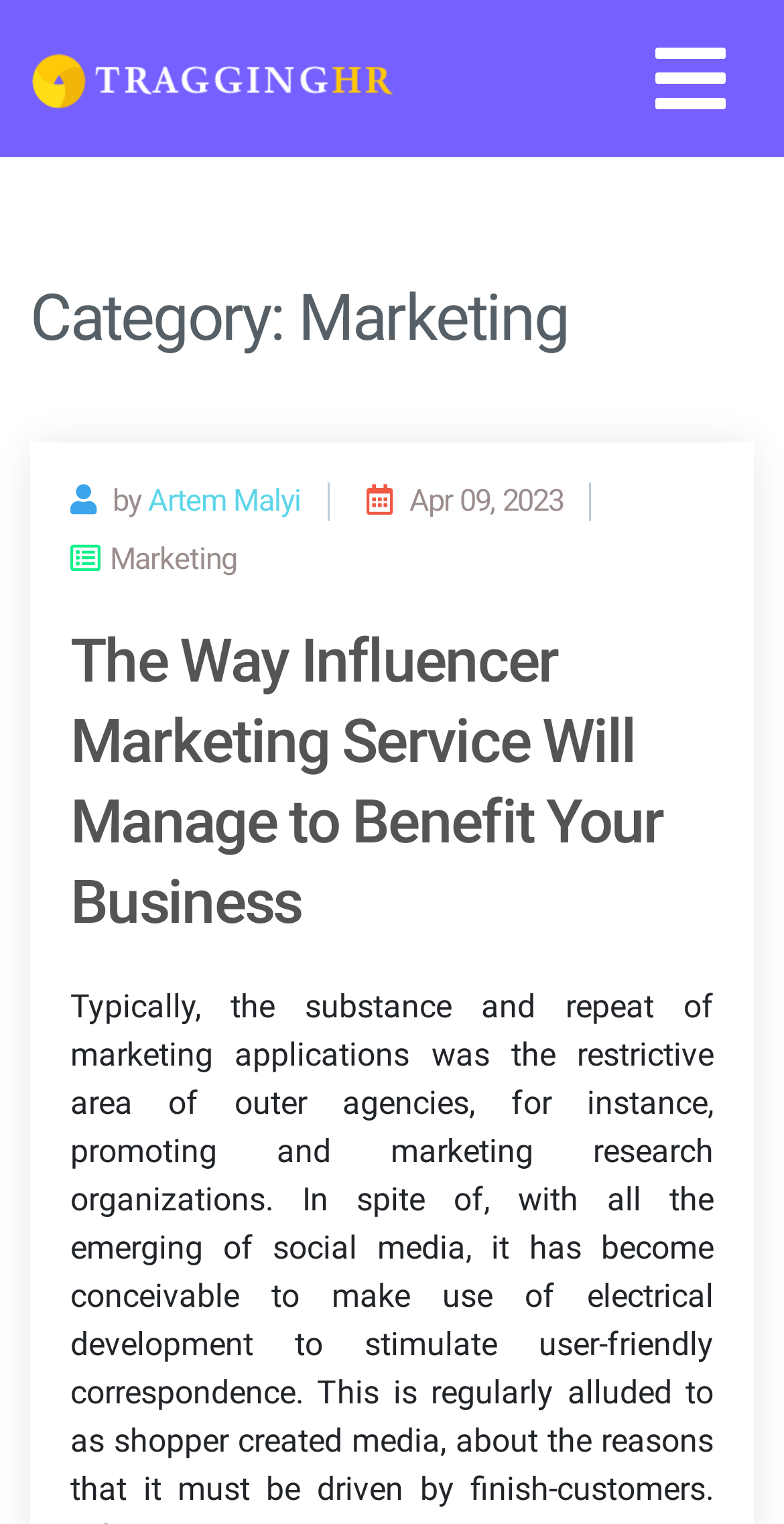Answer the following inquiry with a single word or phrase:
What is the date of publication of the article?

Apr 09, 2023